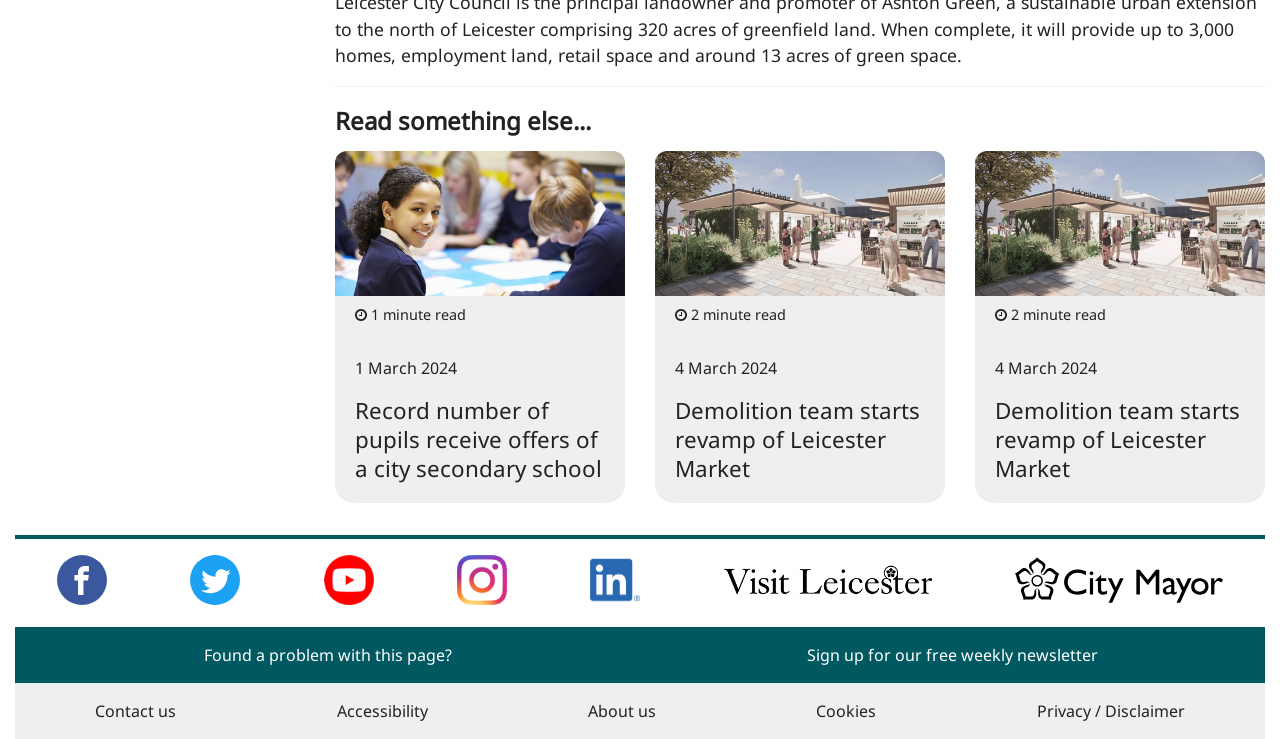What is the date of the first news article?
Make sure to answer the question with a detailed and comprehensive explanation.

I looked at the StaticText elements associated with the news article links and found the date '1 March 2024' next to the first article.